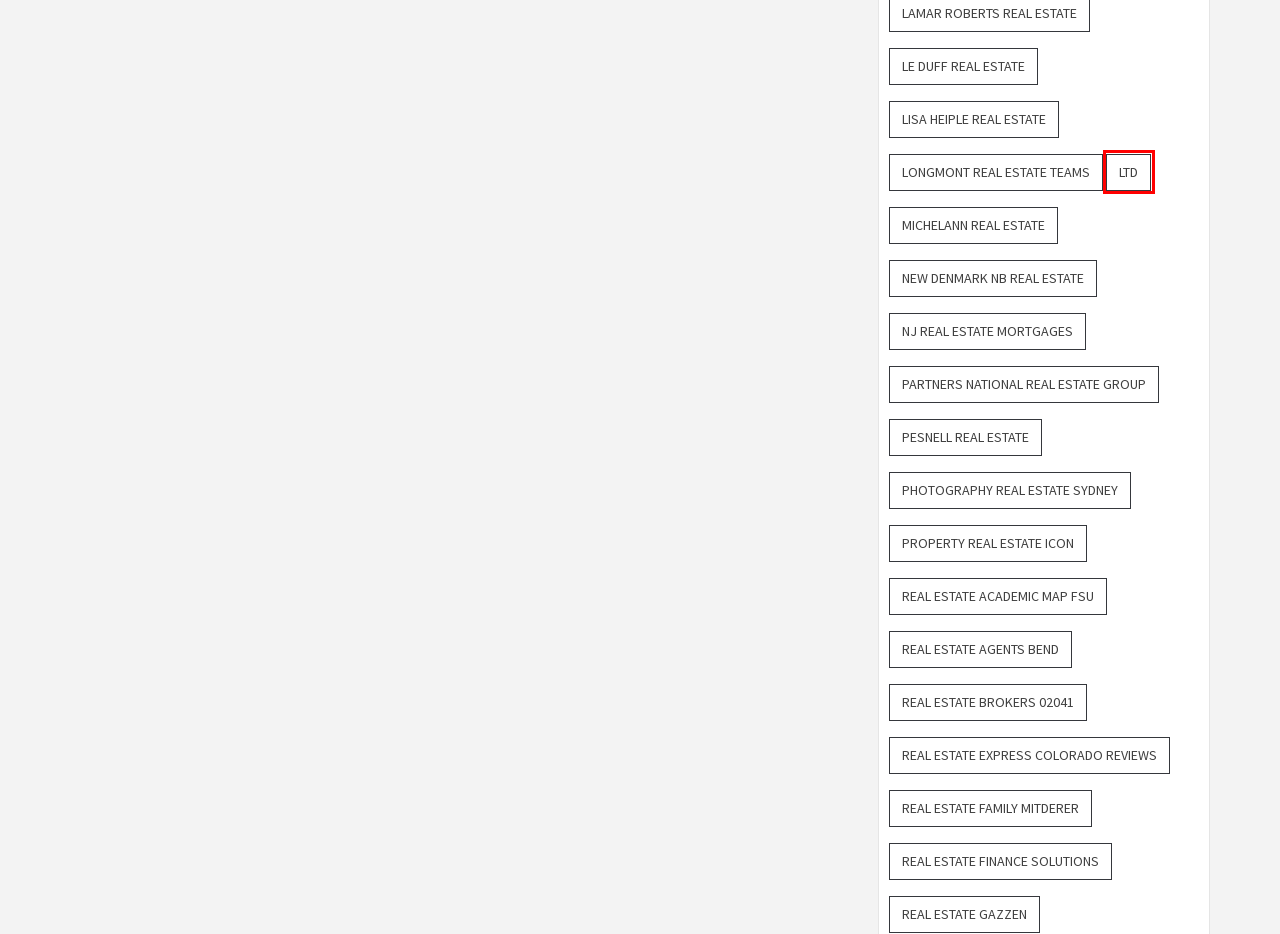A screenshot of a webpage is given, marked with a red bounding box around a UI element. Please select the most appropriate webpage description that fits the new page after clicking the highlighted element. Here are the candidates:
A. Ltd – MCC-property
B. Real Estate Gazzen – MCC-property
C. Real Estate Express Colorado Reviews – MCC-property
D. Real Estate Family Mitderer – MCC-property
E. Real Estate Brokers 02041 – MCC-property
F. Real Estate Finance Solutions – MCC-property
G. Property Real Estate Icon – MCC-property
H. Michelann Real Estate – MCC-property

A